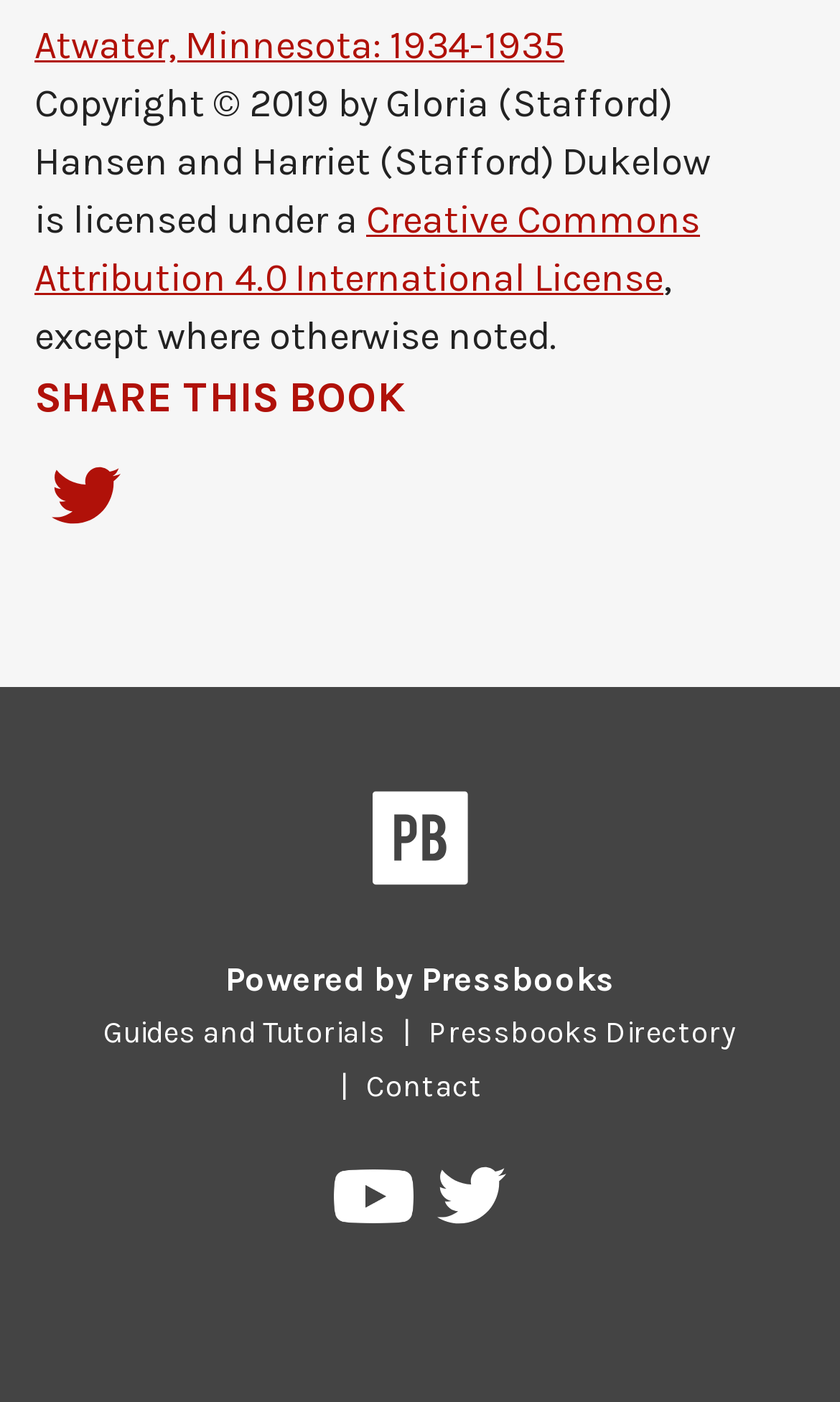Please provide a comprehensive response to the question below by analyzing the image: 
How many social media platforms are linked from this webpage?

There are three social media platforms linked from this webpage: Twitter, YouTube, and Twitter again. The links are located at the bottom of the webpage.